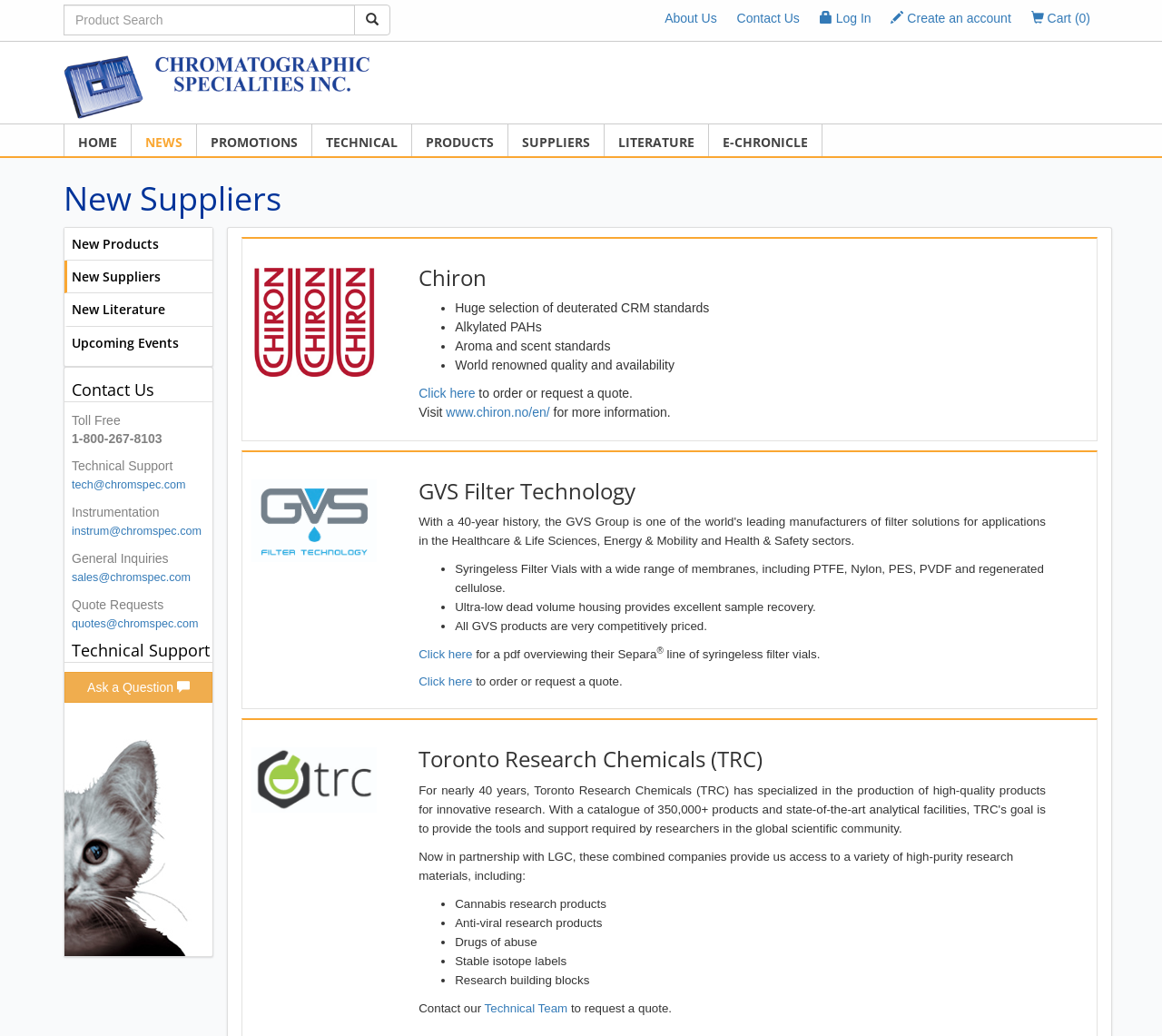Provide an in-depth description of the elements and layout of the webpage.

The webpage is about New Suppliers at Chromatographic Specialties Inc. At the top, there is a layout table with a disabled textbox, a searchable textbox labeled "Product Search", and a button with a magnifying glass icon. Below this, there are links to various pages, including "About Us", "Contact Us", "Log In", "Create an account", and "Cart (0)".

On the left side, there is a Chromatographic Specialties logo, followed by links to different sections of the website, including "HOME", "NEWS", "PROMOTIONS", "TECHNICAL", "PRODUCTS", "SUPPLIERS", and "LITERATURE".

The main content of the page is divided into three sections. The first section has a heading "New Suppliers" and lists three links: "New Products", "New Suppliers", and "New Literature". Below this, there is a section with a heading "Contact Us" that provides contact information, including a toll-free number, email addresses for technical support, instrumentation, and general inquiries, as well as links to request quotes.

The second section is about Technical Support and has a link to ask a question. Below this, there are two images, one of which is a Biolynx logo.

The third section is about new suppliers, including Chiron, GVS Filter Technology, and Toronto Research Chemicals (TRC). Each supplier has a brief description, and some have lists of products or features, such as deuterated CRM standards, alkylated PAHs, and aroma and scent standards for Chiron, and syringeless filter vials with various membranes for GVS Filter Technology. There are also links to order or request quotes for these suppliers.